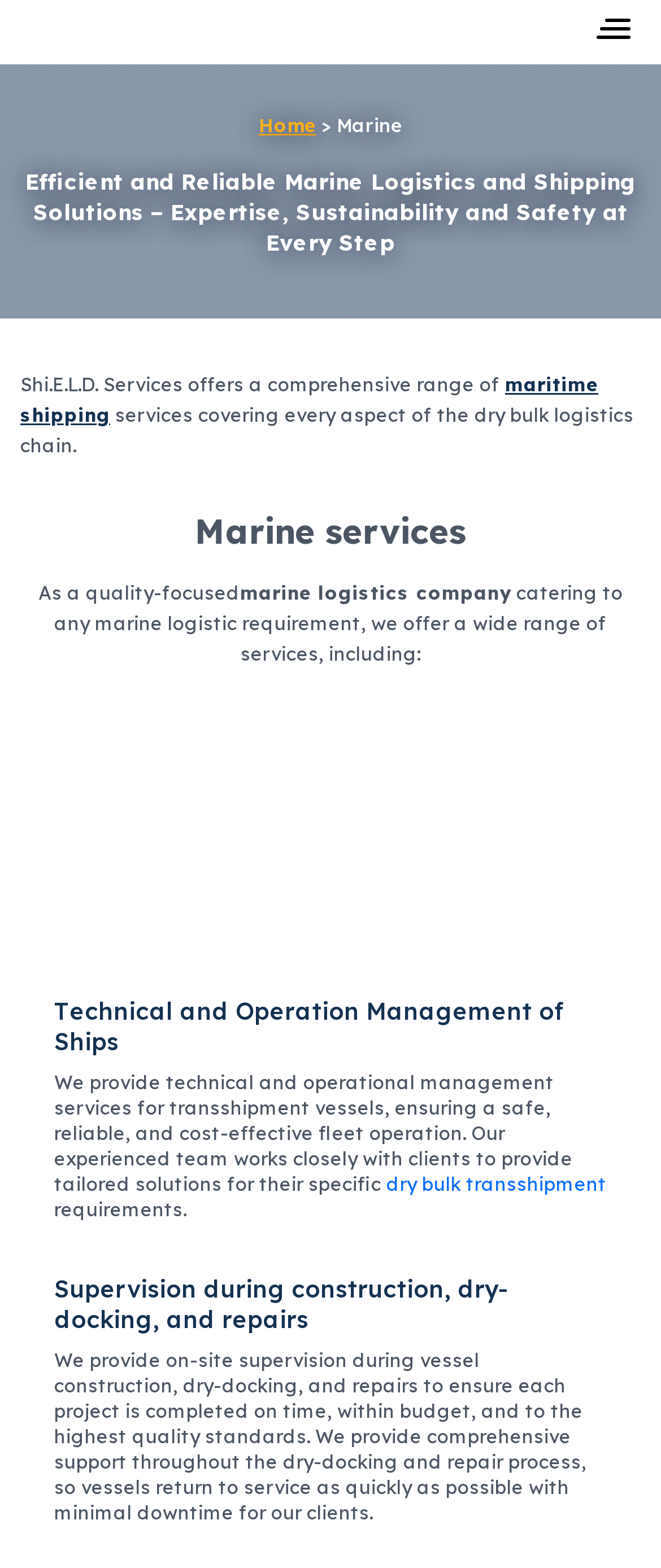What services does the company offer?
Ensure your answer is thorough and detailed.

The company offers a range of services, including technical and operational management of ships, supervision during construction, dry-docking, and repairs, as mentioned in the webpage content. These services are part of their comprehensive marine logistics and shipping solutions.